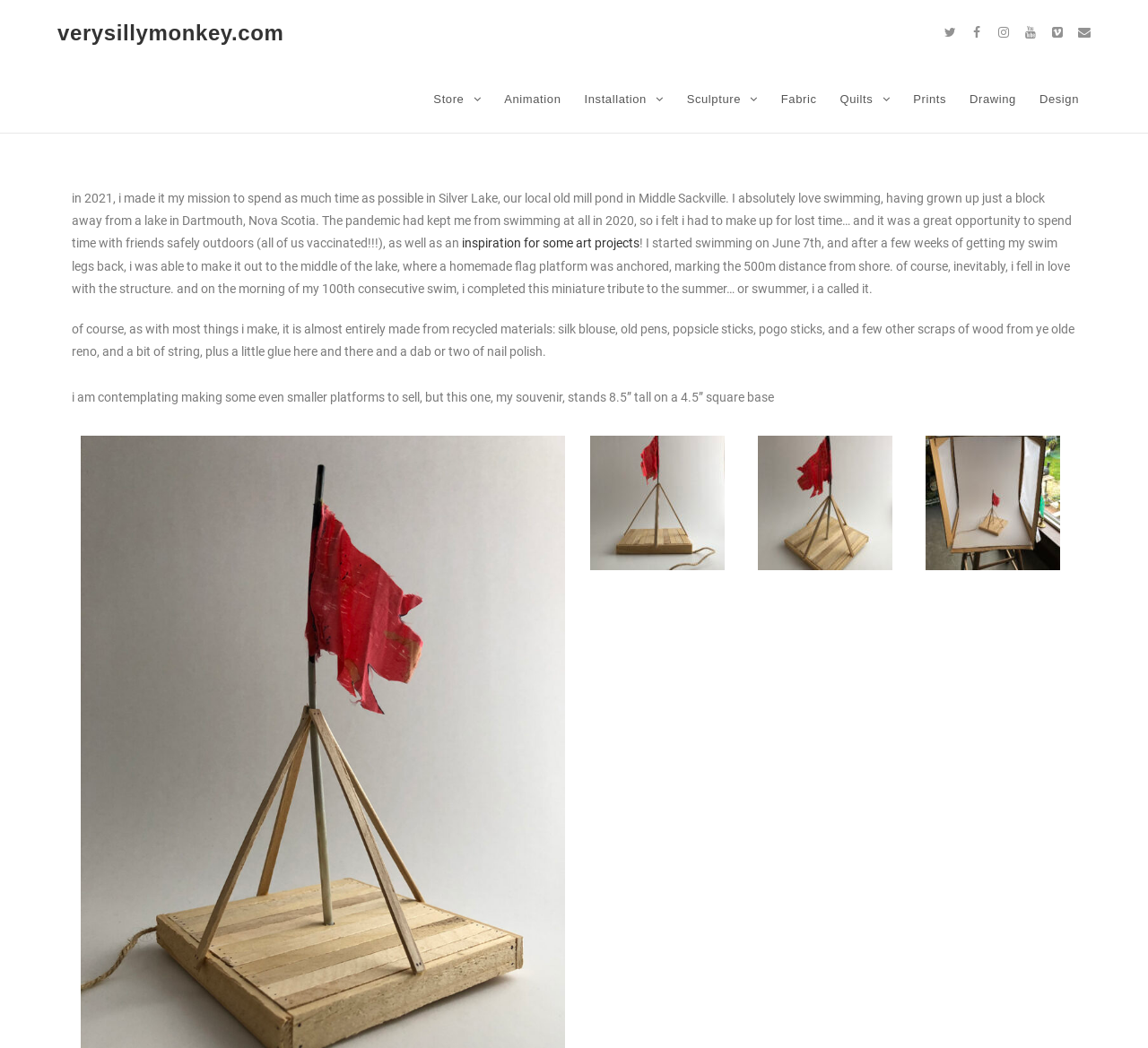What is the author contemplating making?
Based on the image, answer the question with as much detail as possible.

The text mentions 'i am contemplating making some even smaller platforms to sell, but this one, my souvenir, stands' which suggests that the author is considering making smaller platforms to sell.